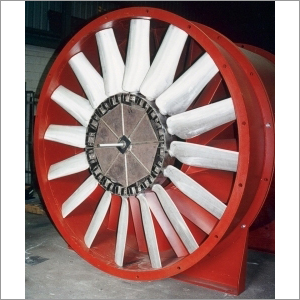What are the benefits of the Direct Drive Vane Axial Fan?
Deliver a detailed and extensive answer to the question.

The caption states that this fan type is 'recognized for its high performance, cost-effectiveness, and maintenance-friendly design', indicating that these are the benefits of the Direct Drive Vane Axial Fan.